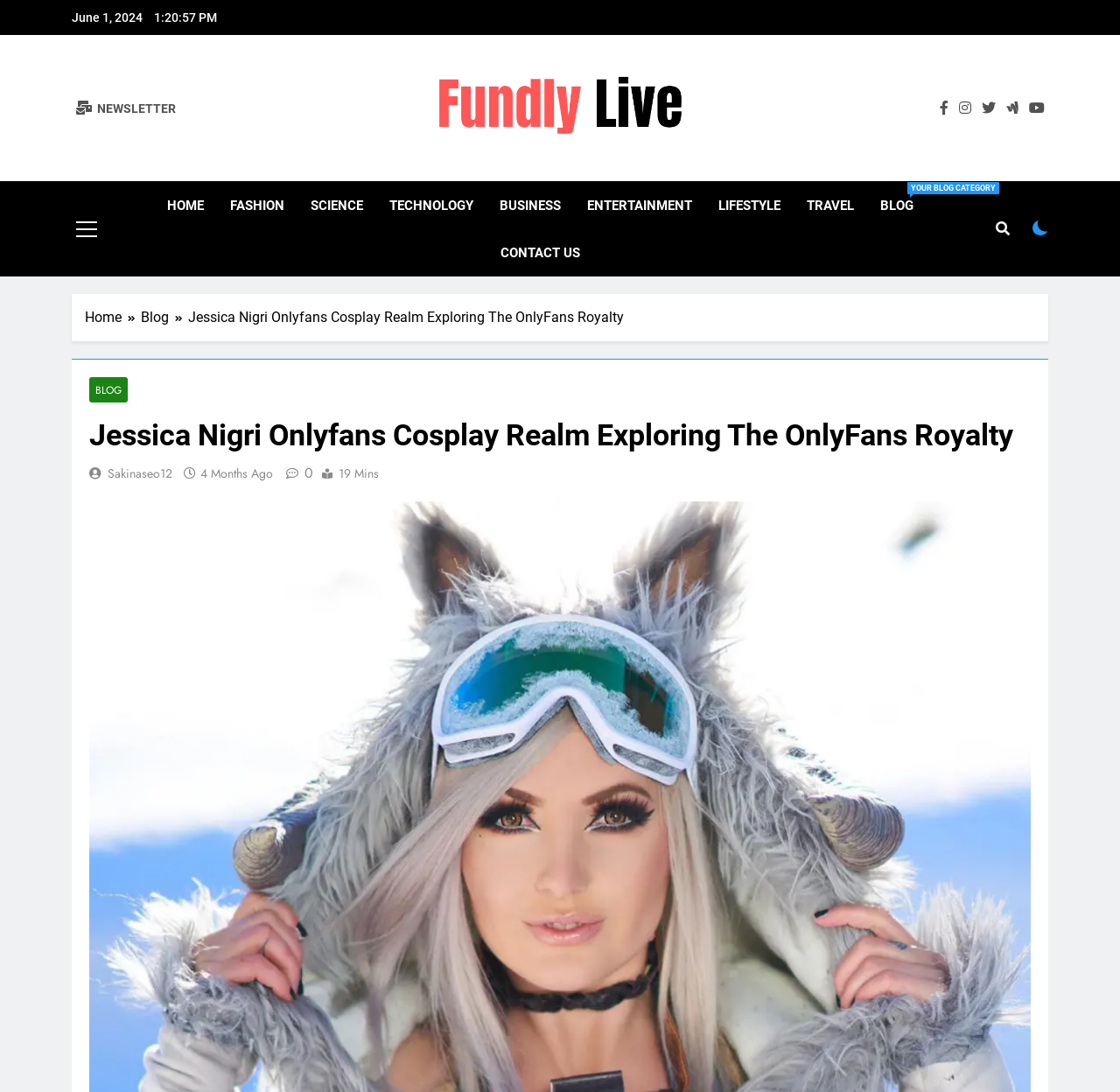Please locate the bounding box coordinates for the element that should be clicked to achieve the following instruction: "Visit Facebook". Ensure the coordinates are given as four float numbers between 0 and 1, i.e., [left, top, right, bottom].

None